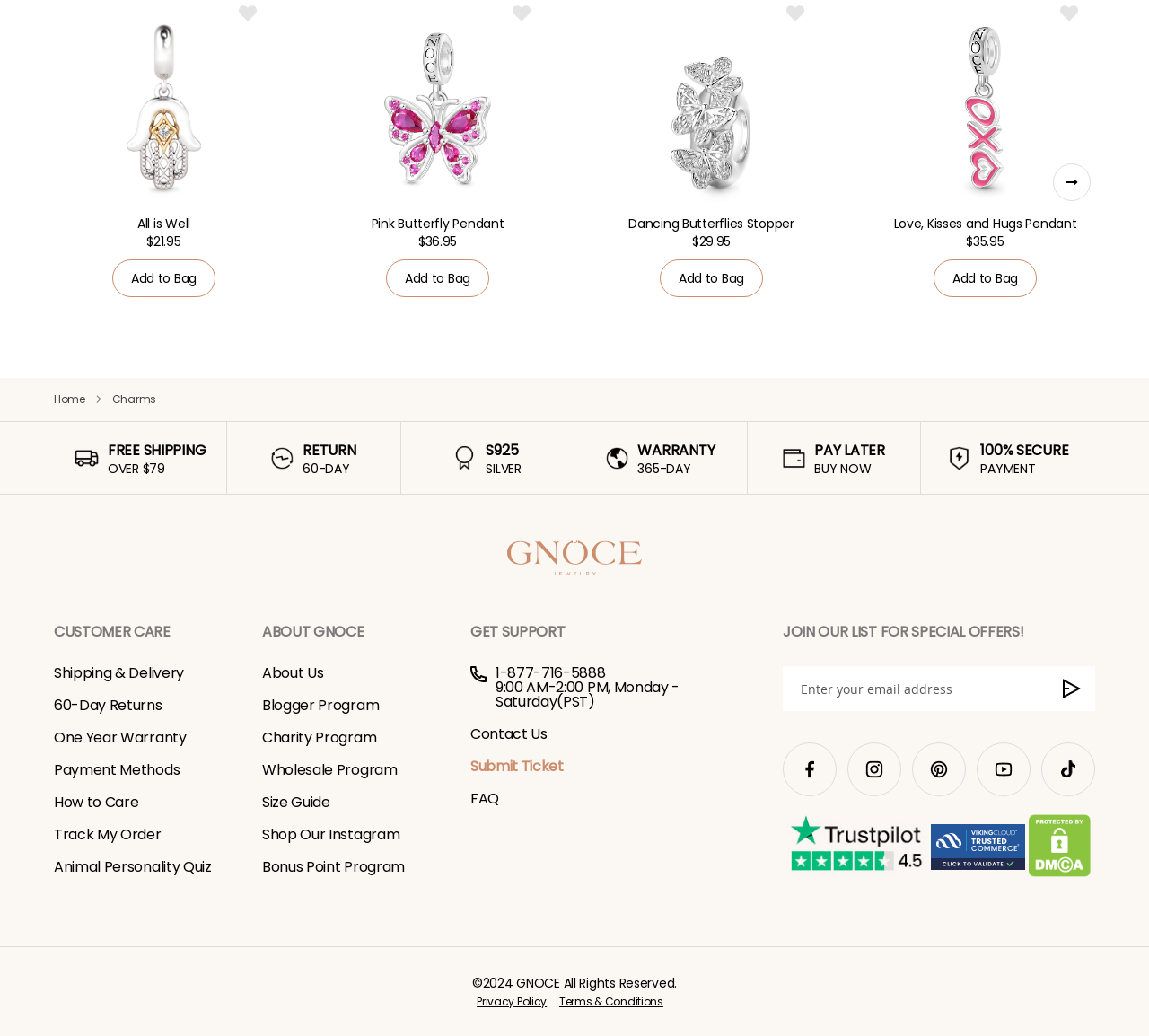Identify the bounding box coordinates of the area that should be clicked in order to complete the given instruction: "Click the 'Home' link". The bounding box coordinates should be four float numbers between 0 and 1, i.e., [left, top, right, bottom].

[0.047, 0.378, 0.074, 0.394]